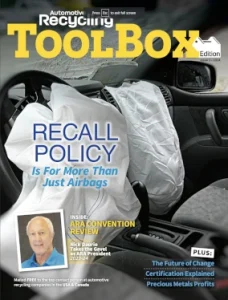Look at the image and answer the question in detail:
What is the purpose of the Automotive Recycling Toolbox edition?

The purpose of the Automotive Recycling Toolbox edition is to inform and guide professionals in the automotive recycling sector about crucial industry updates and best practices, as stated in the caption.